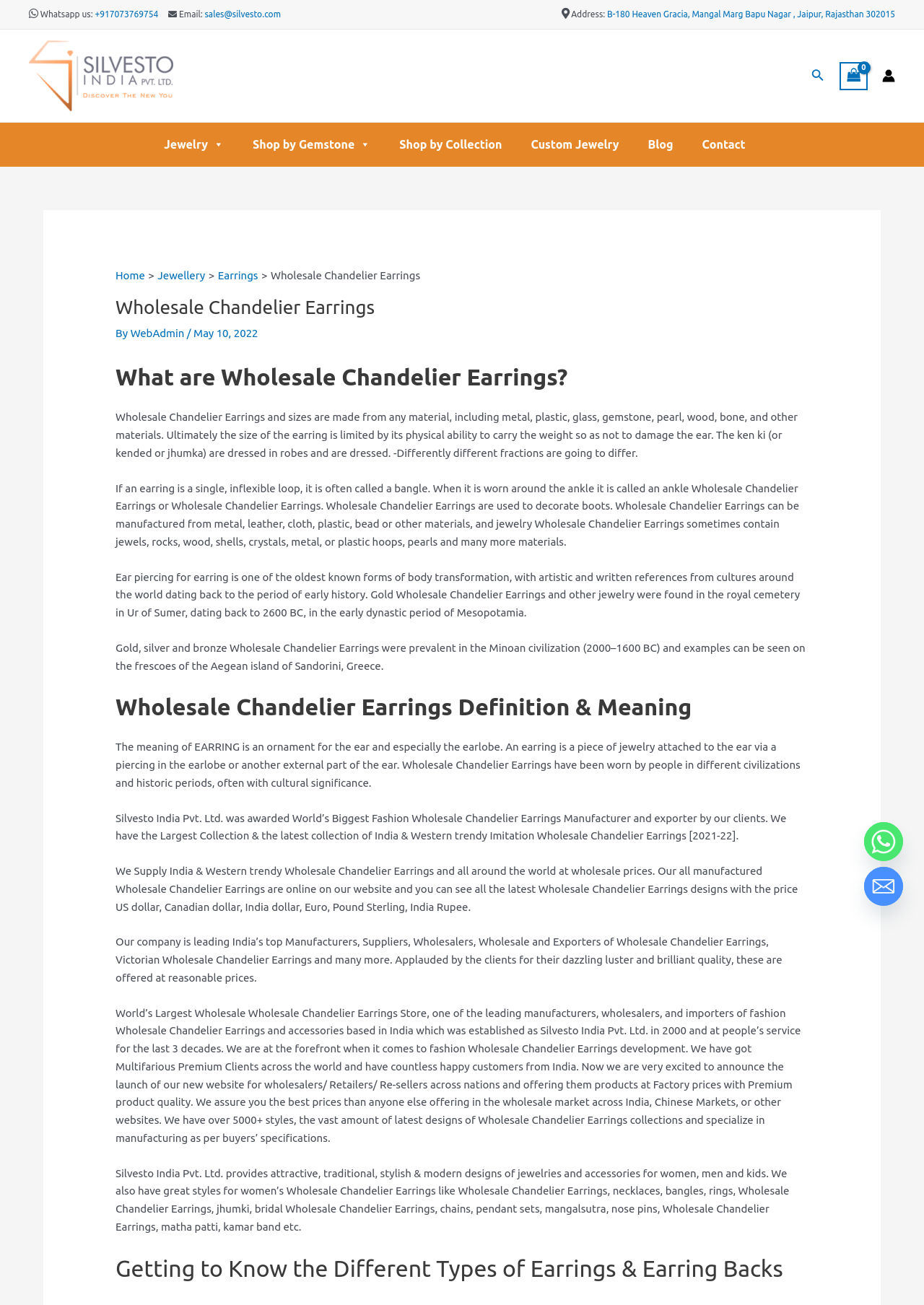Please identify the bounding box coordinates of the clickable area that will fulfill the following instruction: "Contact us". The coordinates should be in the format of four float numbers between 0 and 1, i.e., [left, top, right, bottom].

[0.752, 0.1, 0.815, 0.122]